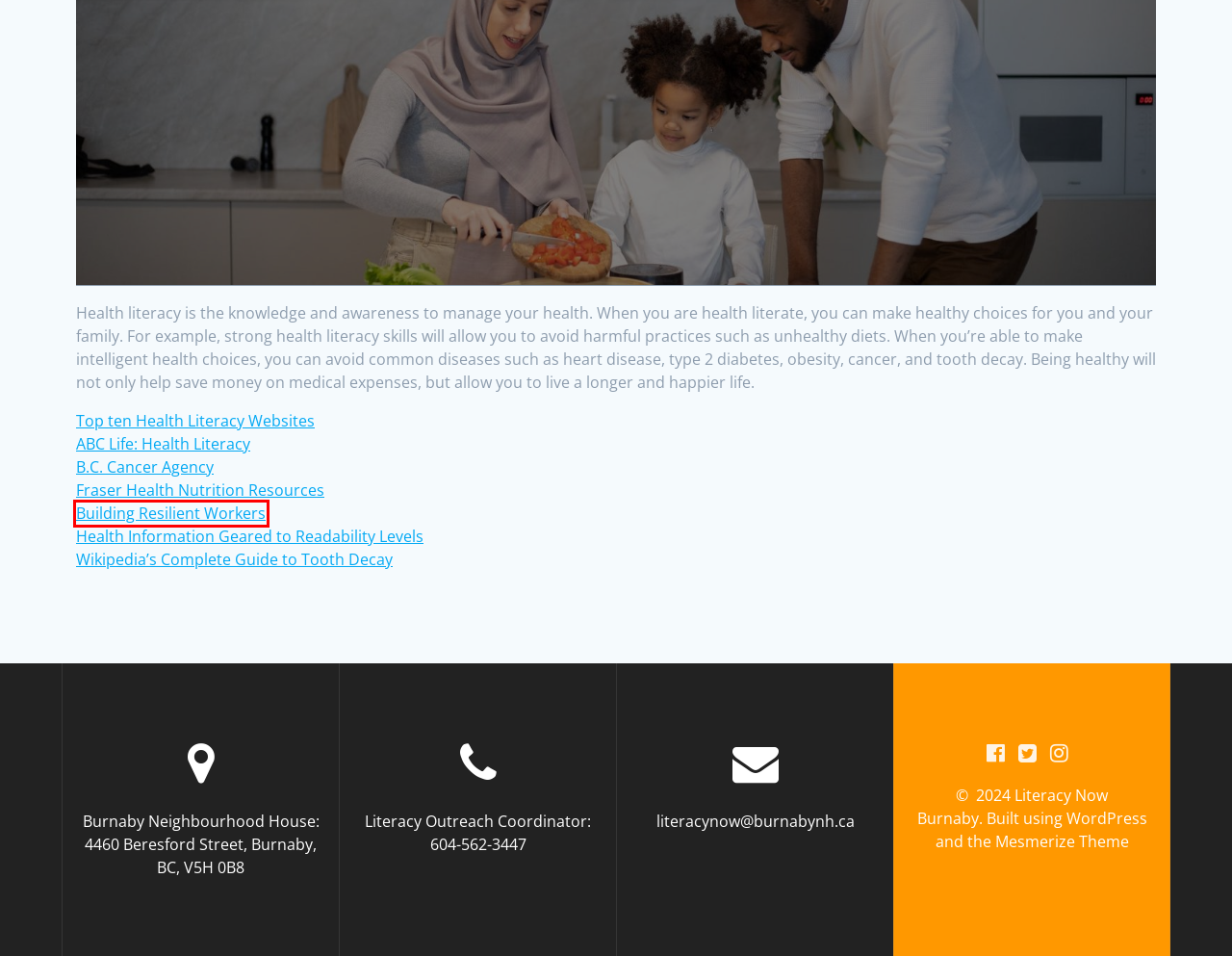Examine the screenshot of a webpage with a red bounding box around a UI element. Select the most accurate webpage description that corresponds to the new page after clicking the highlighted element. Here are the choices:
A. UNESCO Literacy Levels - Literacy Now Burnaby
B. Cultural Literacy - Literacy Now Burnaby
C. Financial Literacy - Literacy Now Burnaby
D. Resources – Decoda Literacy Solutions
E. Computer Help in Burnaby - Literacy Now Burnaby
F. Our Favorite Health Homepages — CommunicateHealth
G. Mesmerize: it's time to craft magnetic WordPress websites
H. Family Literacy - Literacy Now Burnaby

D